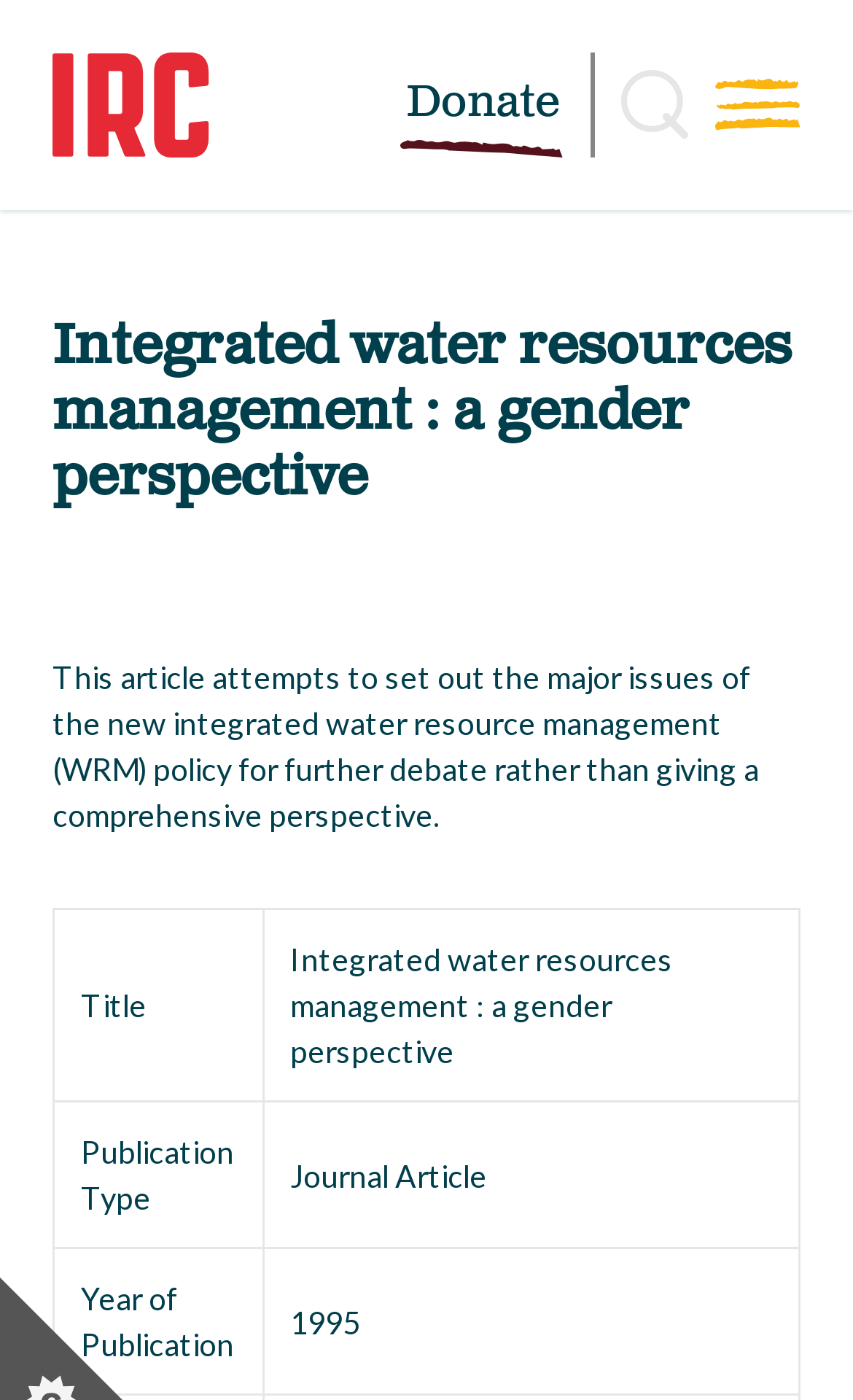Using the provided description: "+91 9481250530", find the bounding box coordinates of the corresponding UI element. The output should be four float numbers between 0 and 1, in the format [left, top, right, bottom].

None